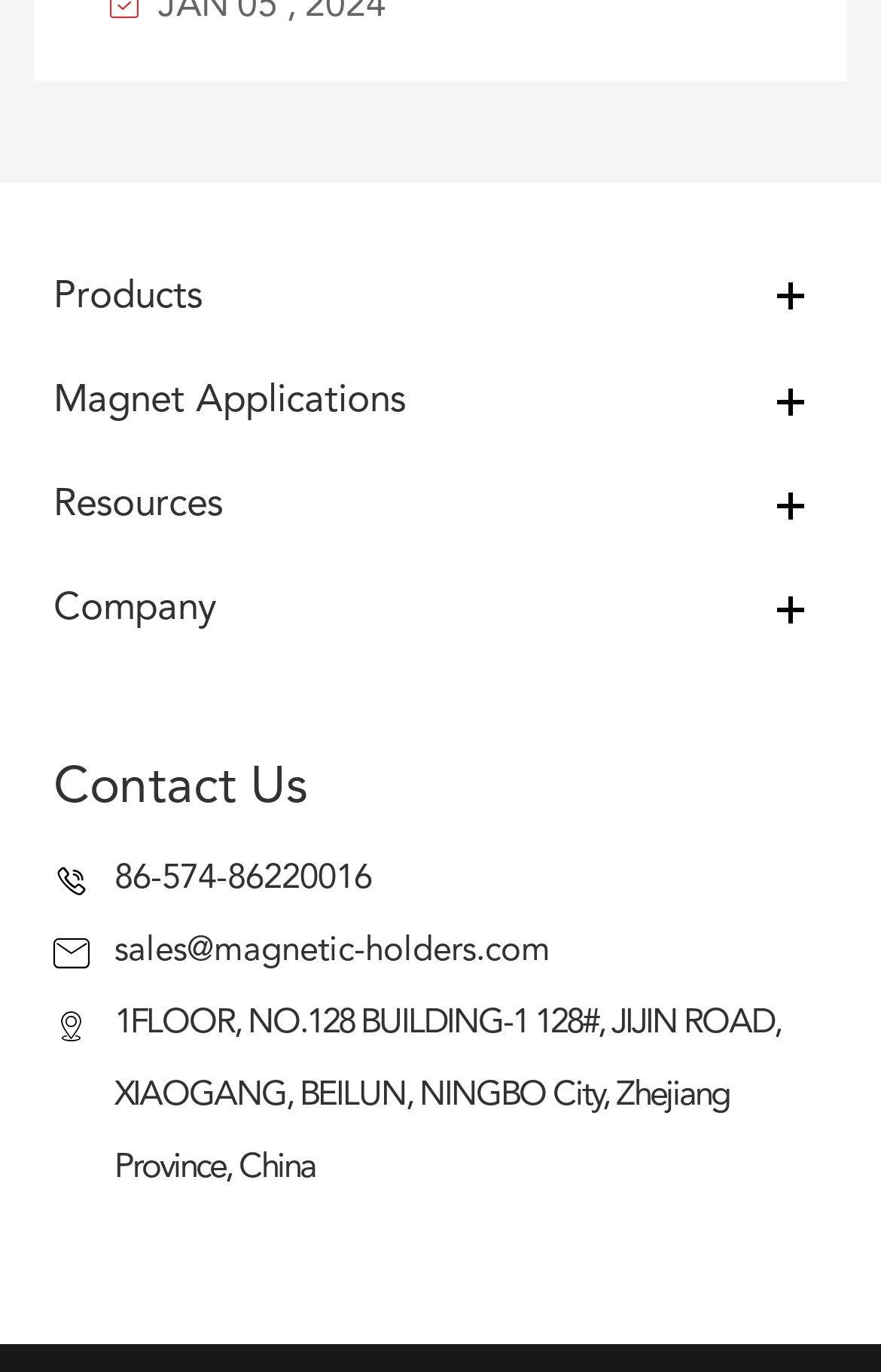Identify the bounding box coordinates of the region that needs to be clicked to carry out this instruction: "View Neodymium Magnets". Provide these coordinates as four float numbers ranging from 0 to 1, i.e., [left, top, right, bottom].

[0.073, 0.255, 0.952, 0.335]